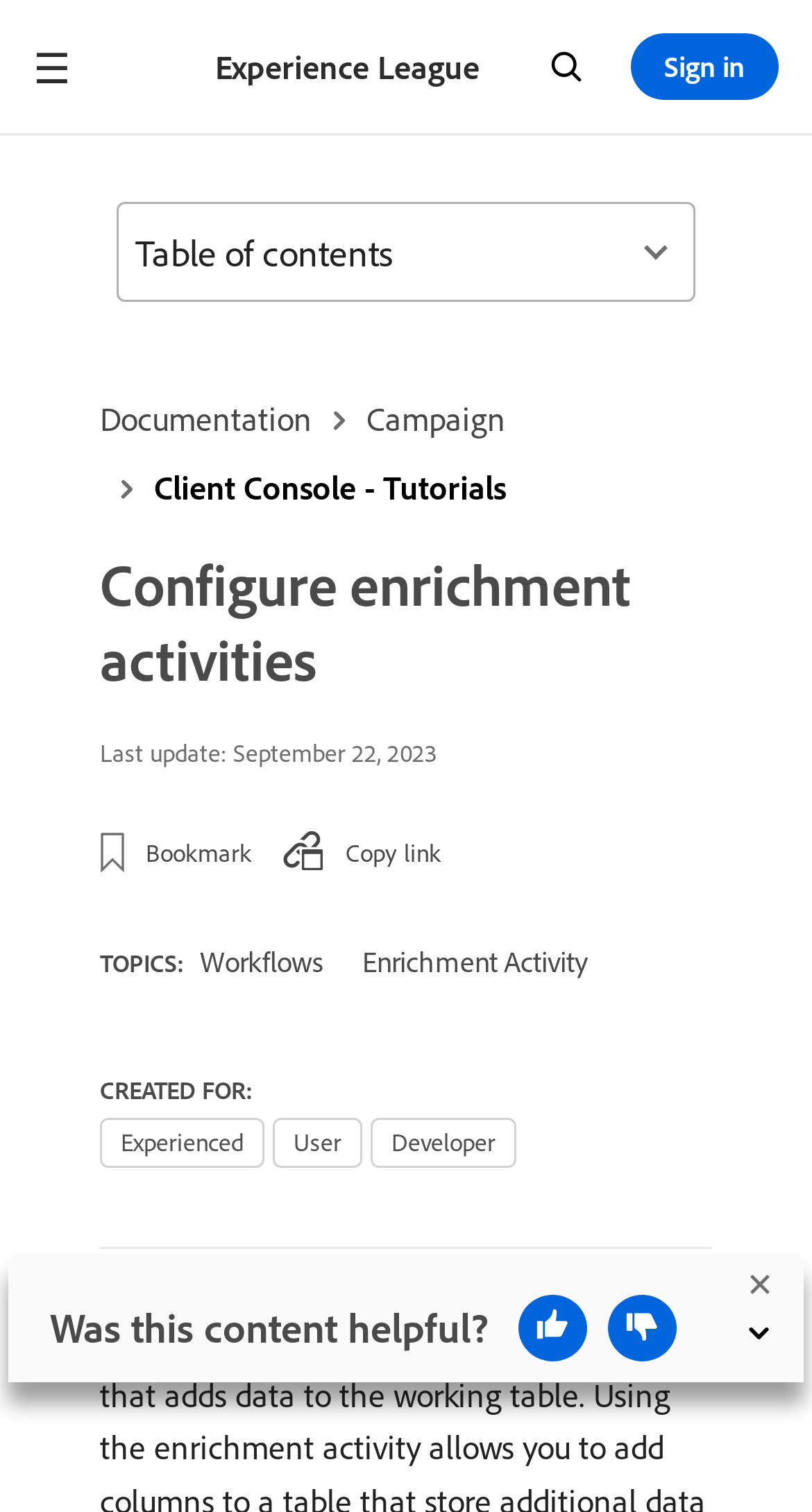How many links are in the main navigation?
Look at the image and provide a short answer using one word or a phrase.

5